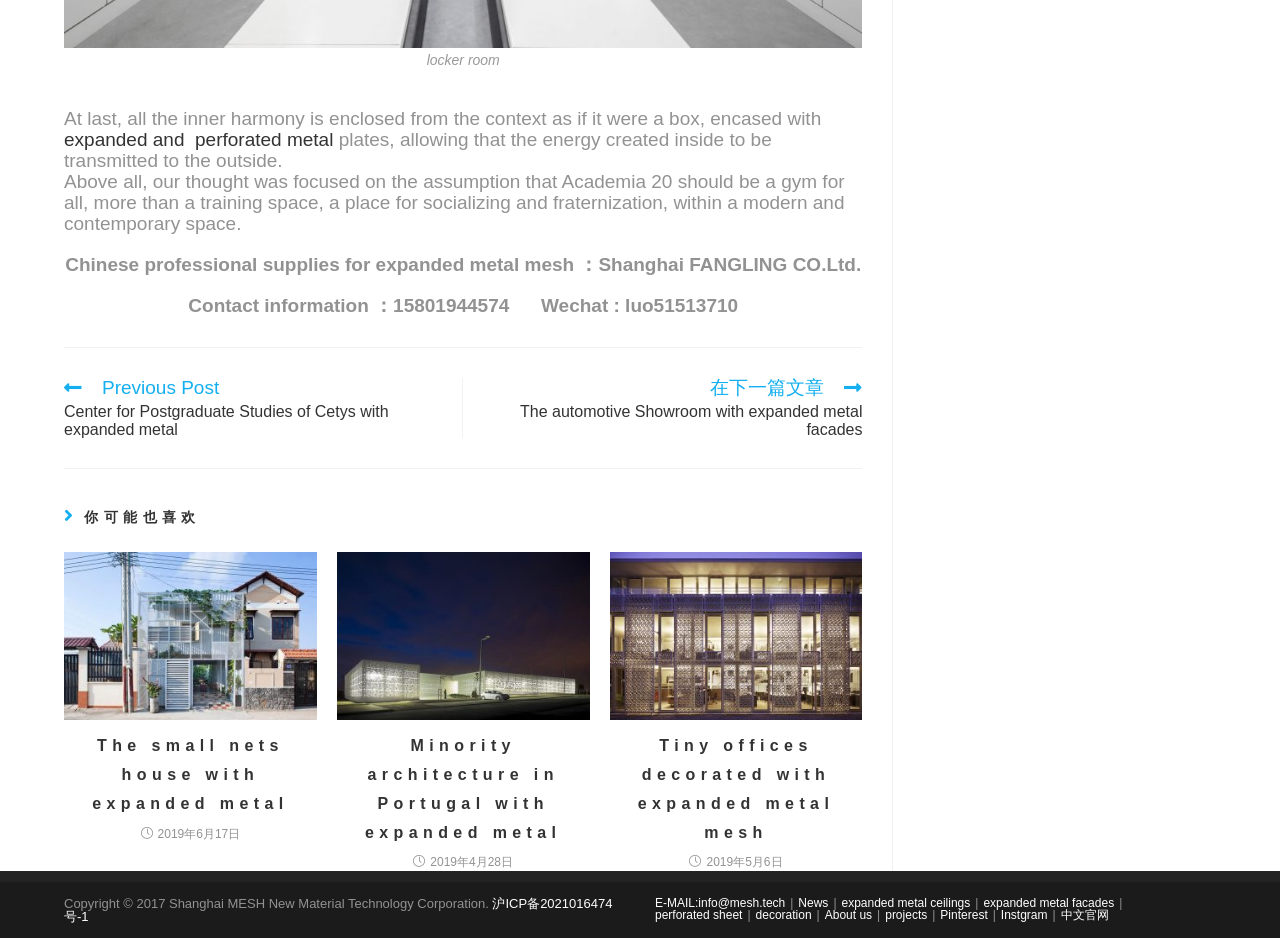Pinpoint the bounding box coordinates of the element to be clicked to execute the instruction: "View the previous post".

[0.05, 0.403, 0.345, 0.467]